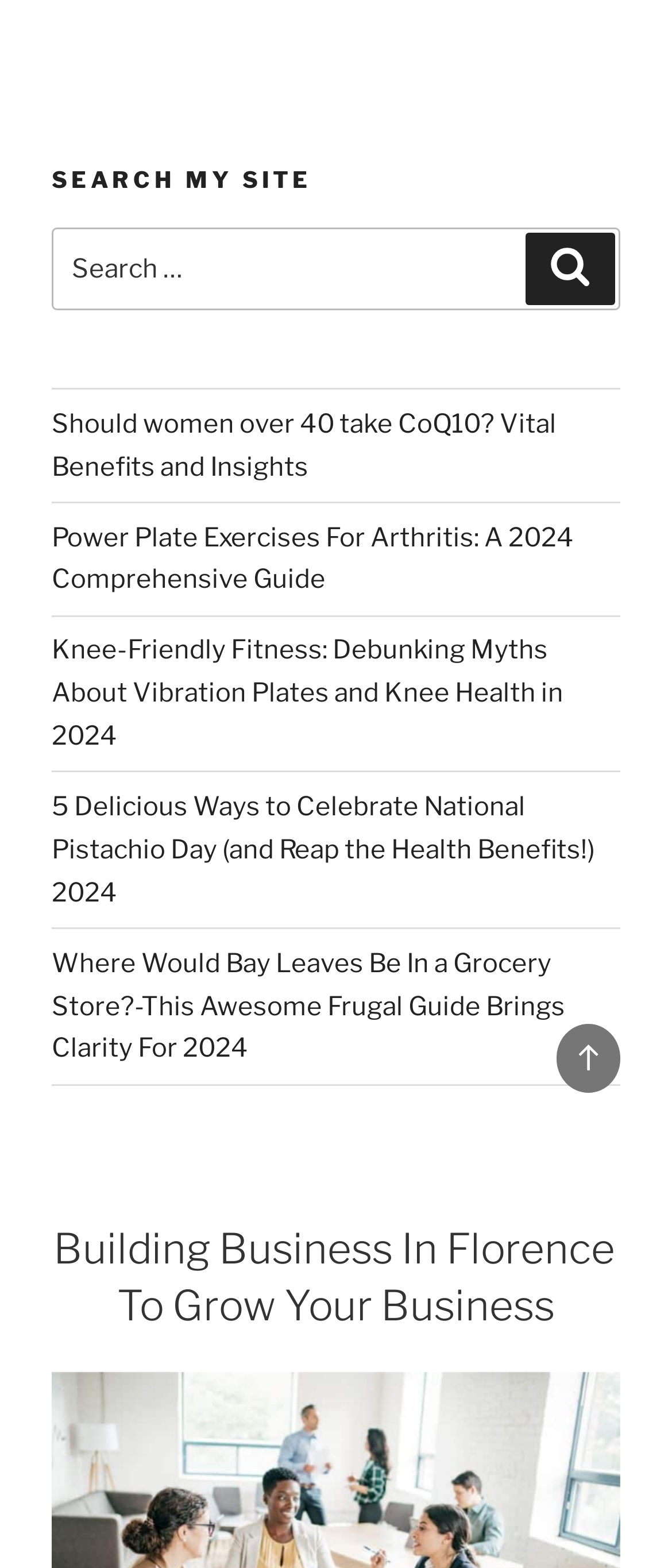From the image, can you give a detailed response to the question below:
What is the topic of the first article?

The first article's title is 'Building Business In Florence To Grow Your Business', which suggests the topic is related to business.